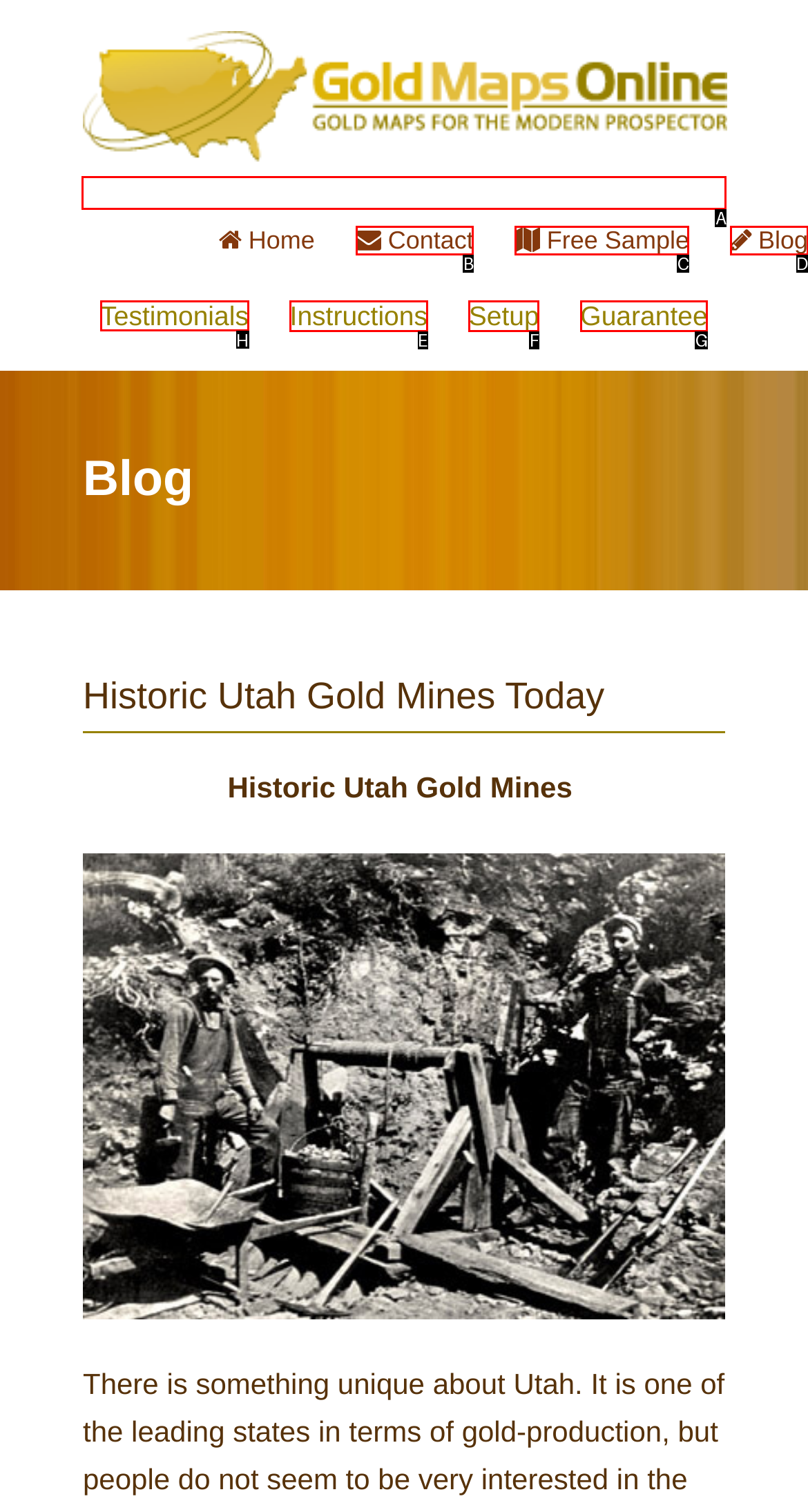Among the marked elements in the screenshot, which letter corresponds to the UI element needed for the task: view testimonials?

H